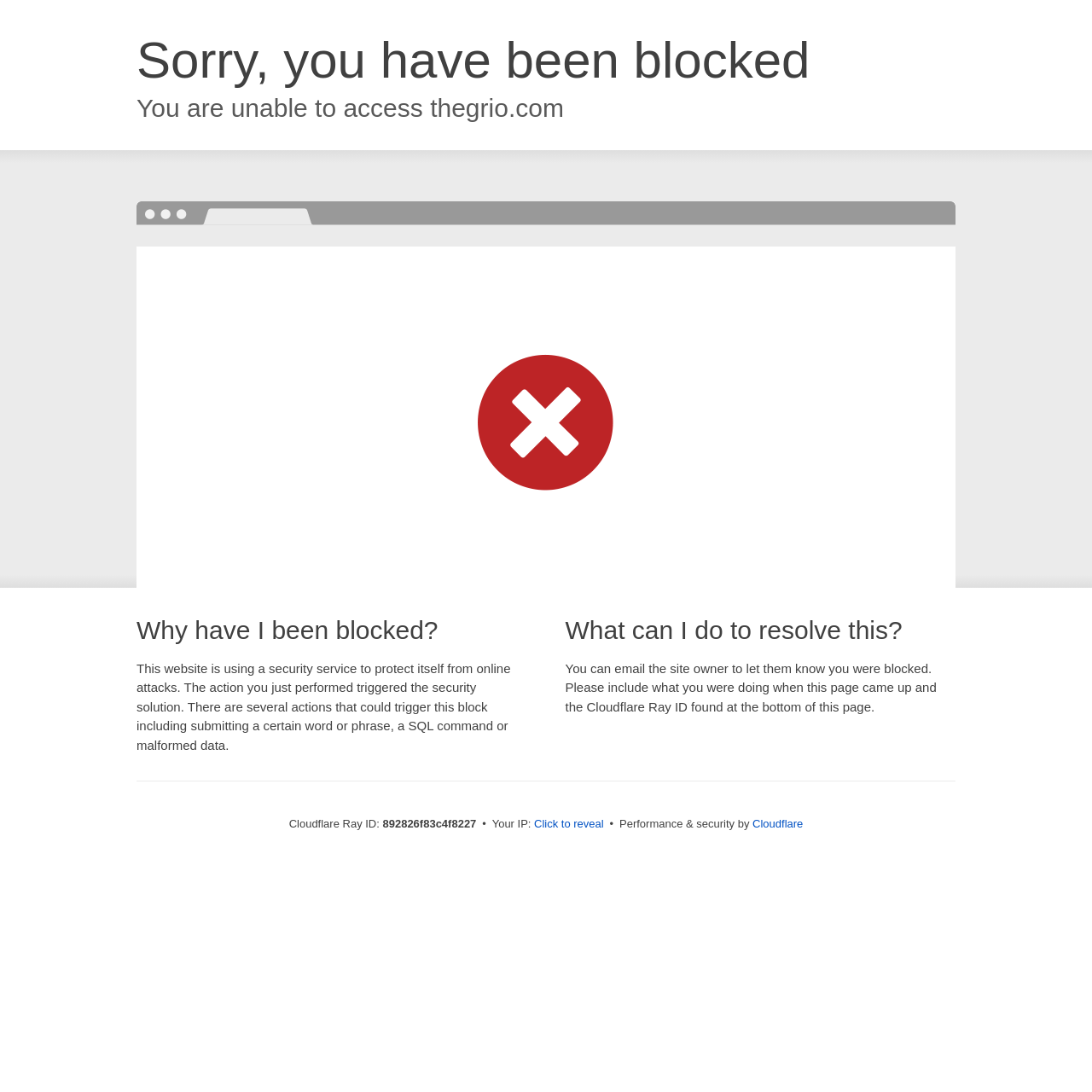Produce a meticulous description of the webpage.

The webpage is a Cloudflare error page, indicating that the user's access to a website has been blocked due to a security issue. At the top of the page, there are two headings: "Sorry, you have been blocked" and "You are unable to access thegrio.com". 

Below these headings, there is a section explaining why the user has been blocked, with a heading "Why have I been blocked?" followed by a paragraph of text describing the security measures in place to protect the website from online attacks. 

To the right of this section, there is another section with a heading "What can I do to resolve this?" followed by a paragraph of text suggesting that the user can email the site owner to resolve the issue. 

At the bottom of the page, there is a section displaying technical information, including the Cloudflare Ray ID, the user's IP address, and a button to reveal the IP address. There is also a link to Cloudflare, indicating that the website is using Cloudflare's performance and security services.